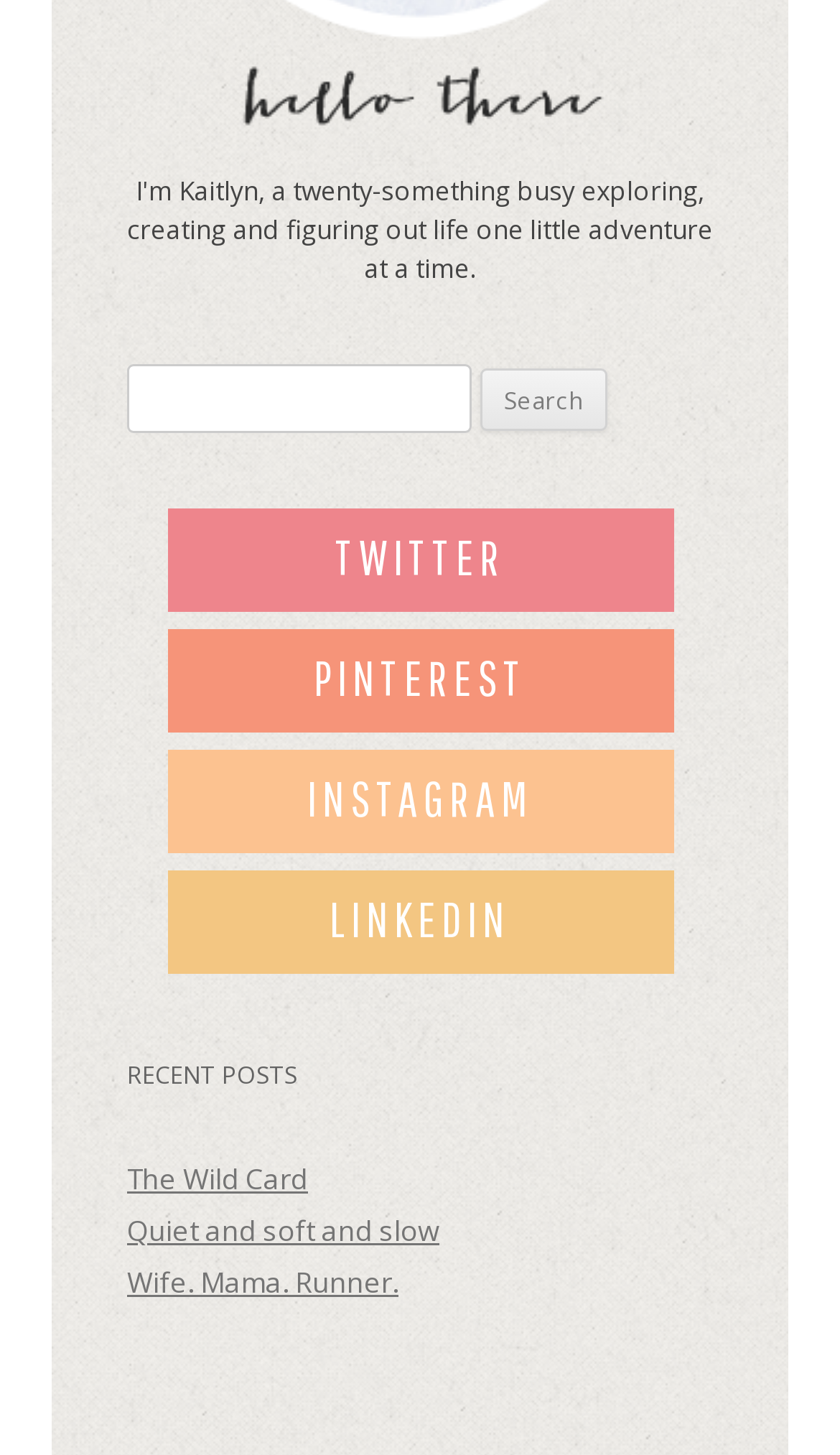Give a concise answer of one word or phrase to the question: 
How many recent posts are listed?

3